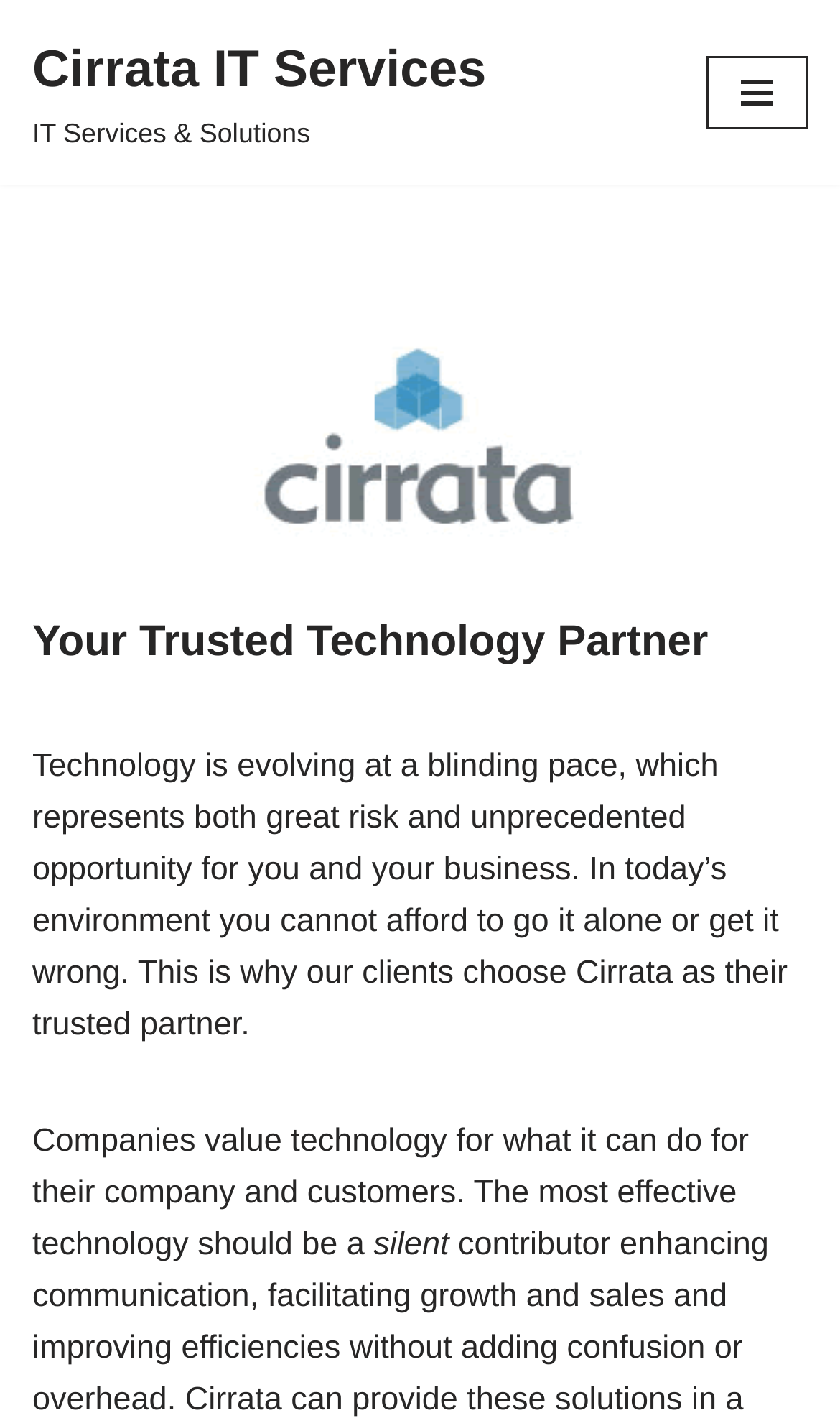Please answer the following question using a single word or phrase: 
Is the navigation menu expanded?

No